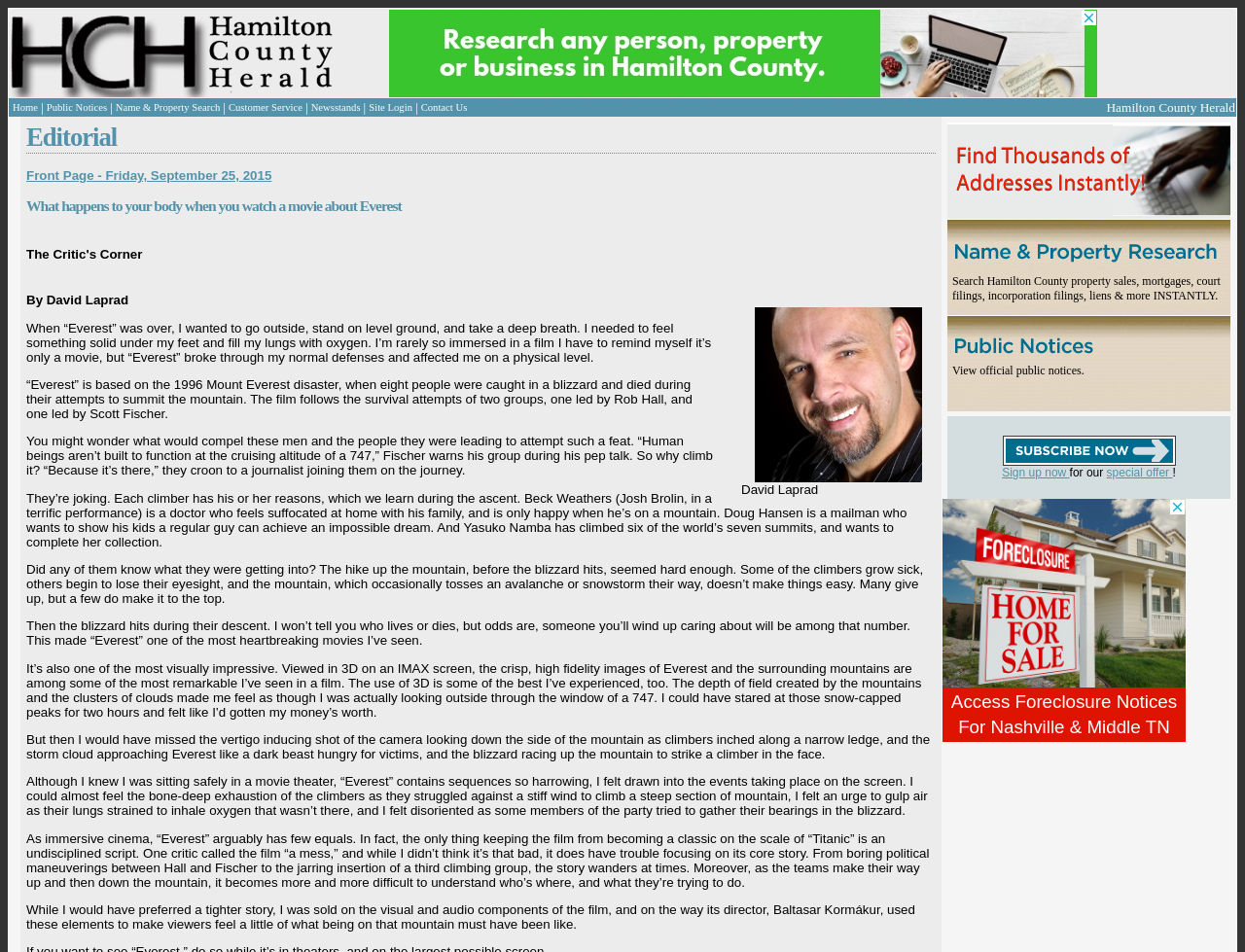Using the description "Sign up now", locate and provide the bounding box of the UI element.

[0.805, 0.489, 0.859, 0.504]